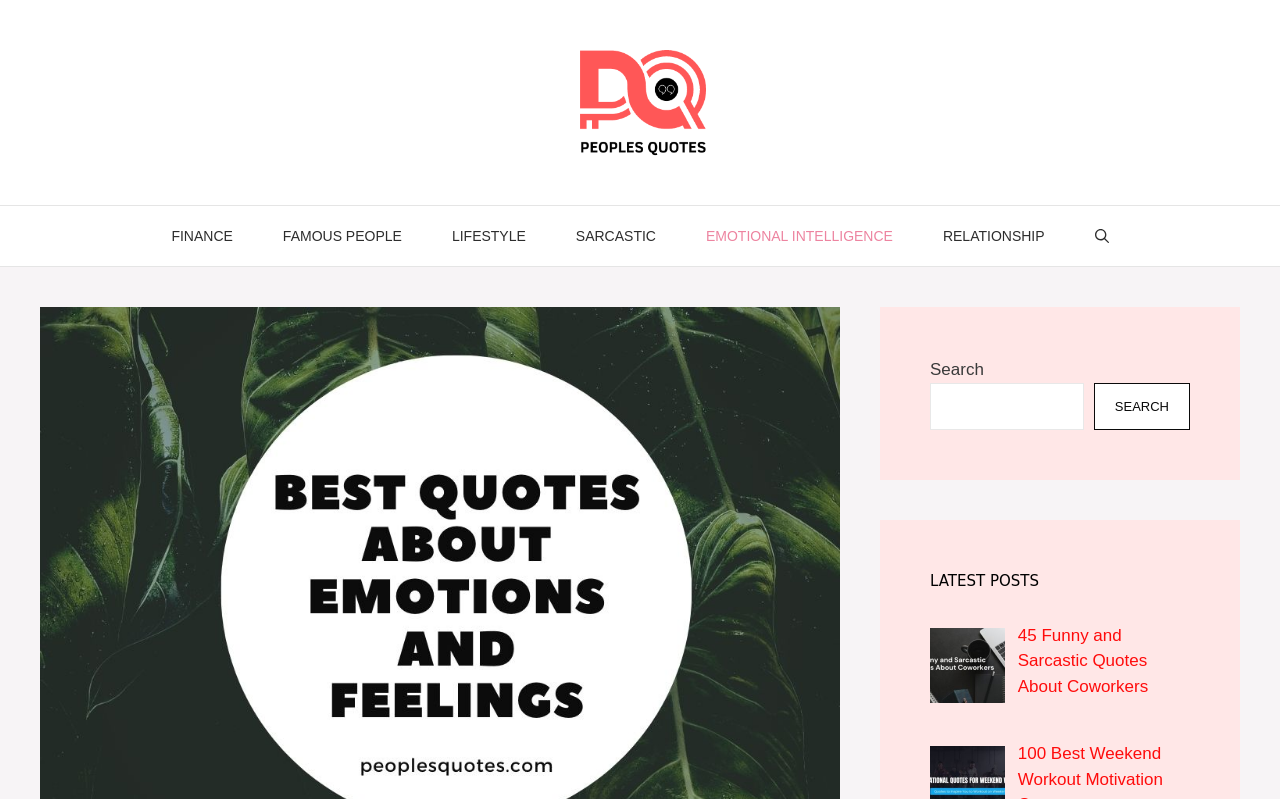Predict the bounding box for the UI component with the following description: "Relationship".

[0.717, 0.258, 0.836, 0.333]